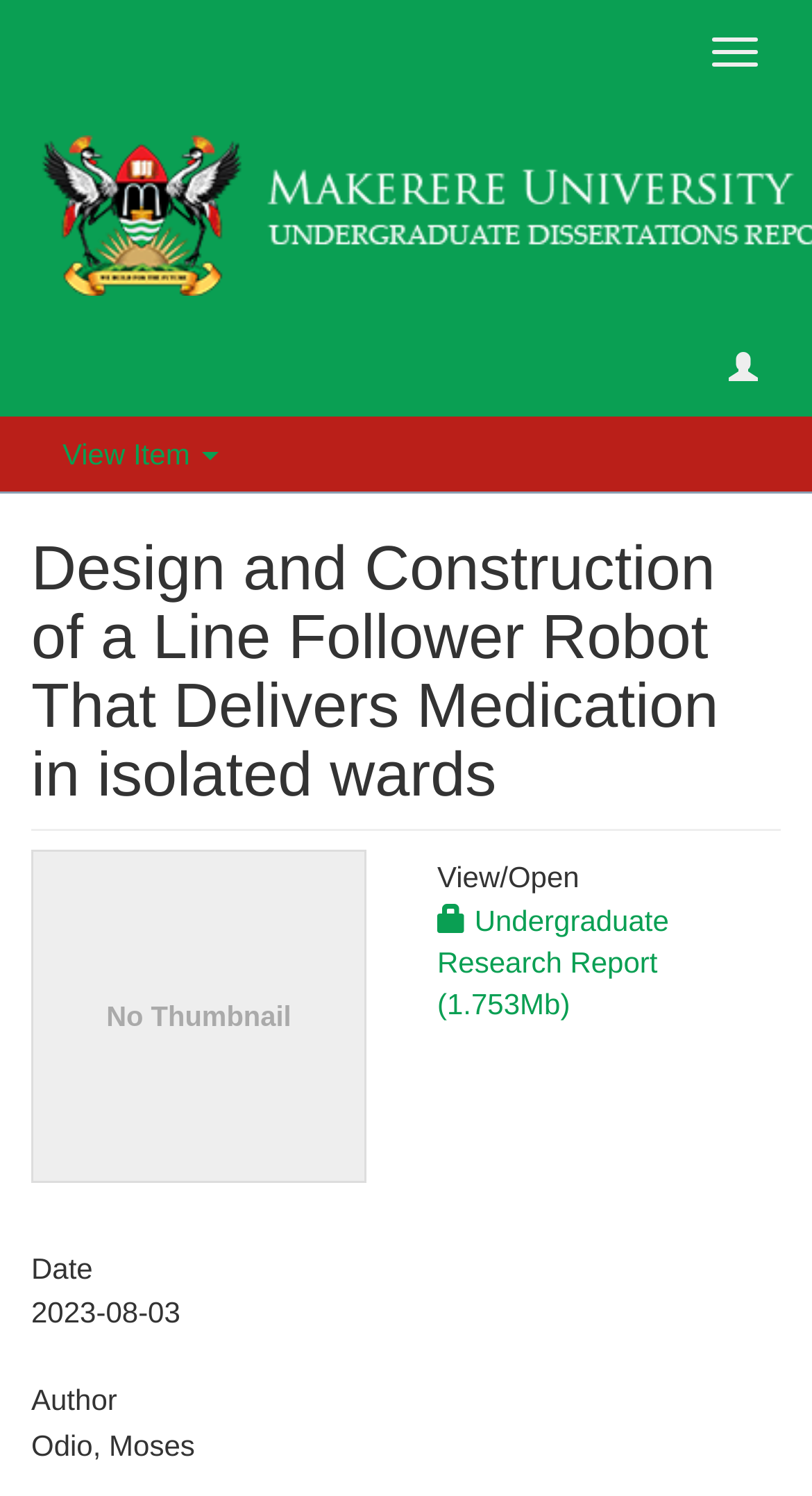Using the information in the image, give a detailed answer to the following question: What is the purpose of the button 'View Item'

I inferred the purpose of the button 'View Item' by its name and its position on the webpage, which suggests that it allows the user to view the item being described.